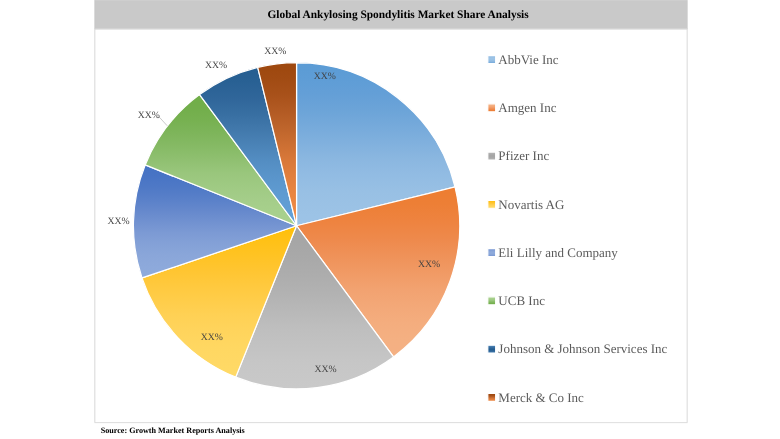How many companies are represented in the pie chart?
Use the screenshot to answer the question with a single word or phrase.

8